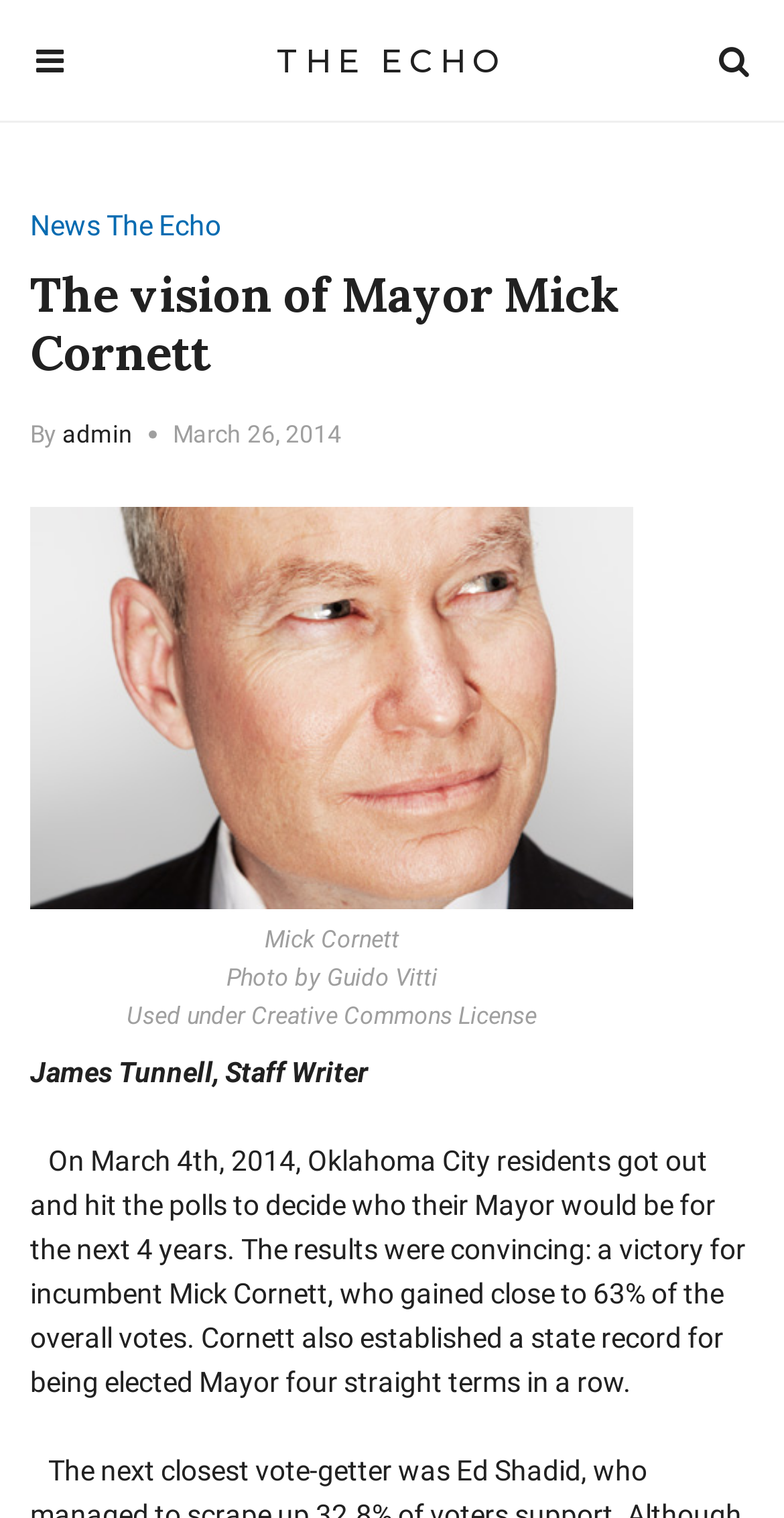Respond to the following query with just one word or a short phrase: 
Who is the author of the article?

James Tunnell